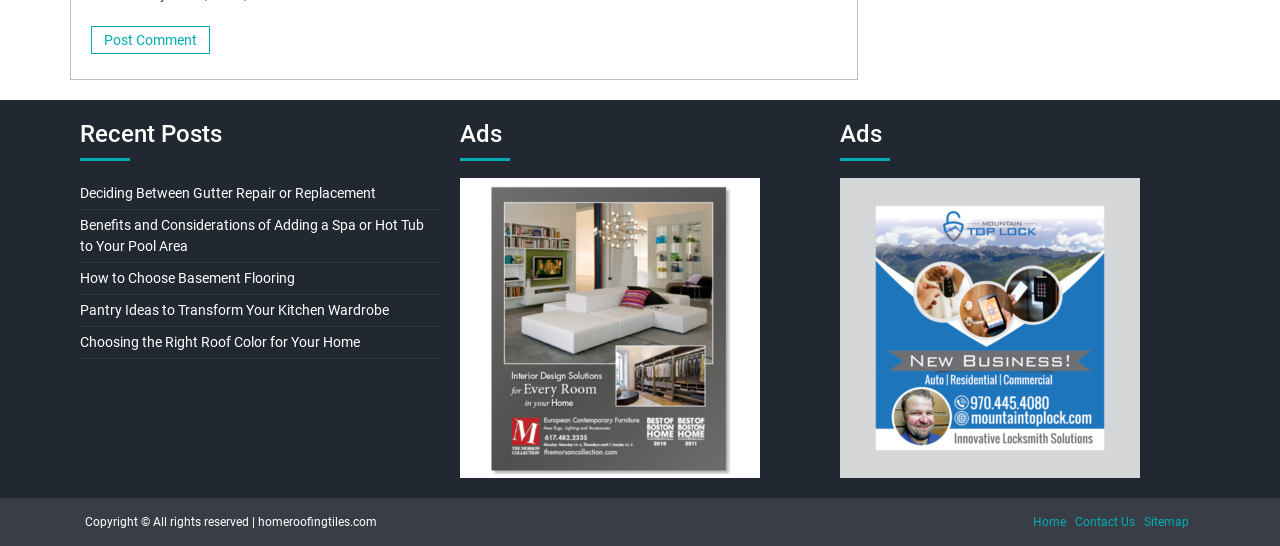Please determine the bounding box coordinates of the element to click on in order to accomplish the following task: "Read about deciding between gutter repair or replacement". Ensure the coordinates are four float numbers ranging from 0 to 1, i.e., [left, top, right, bottom].

[0.062, 0.34, 0.294, 0.369]